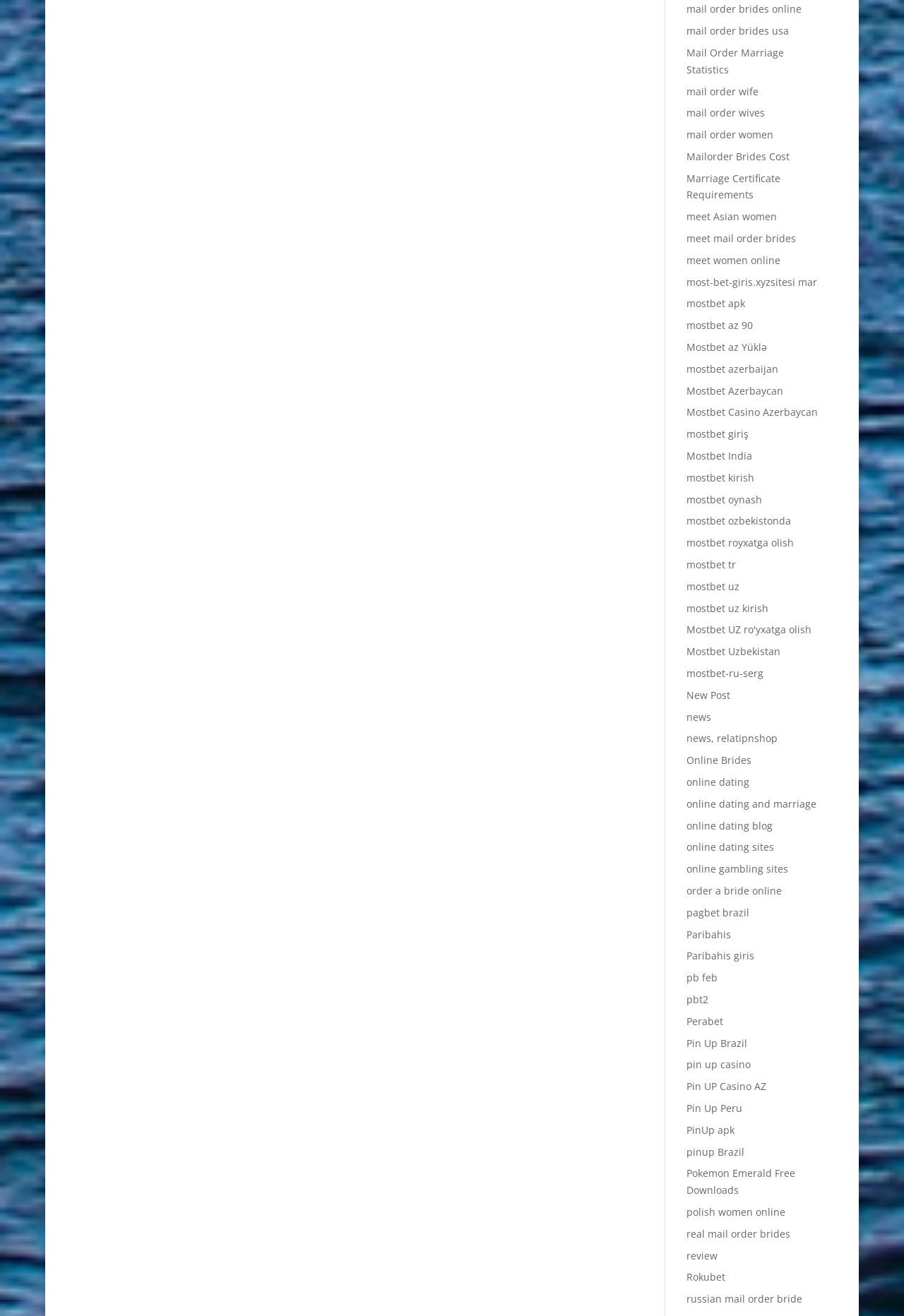Determine the bounding box coordinates of the UI element described below. Use the format (top-left x, top-left y, bottom-right x, bottom-right y) with floating point numbers between 0 and 1: online dating sites

[0.759, 0.639, 0.856, 0.649]